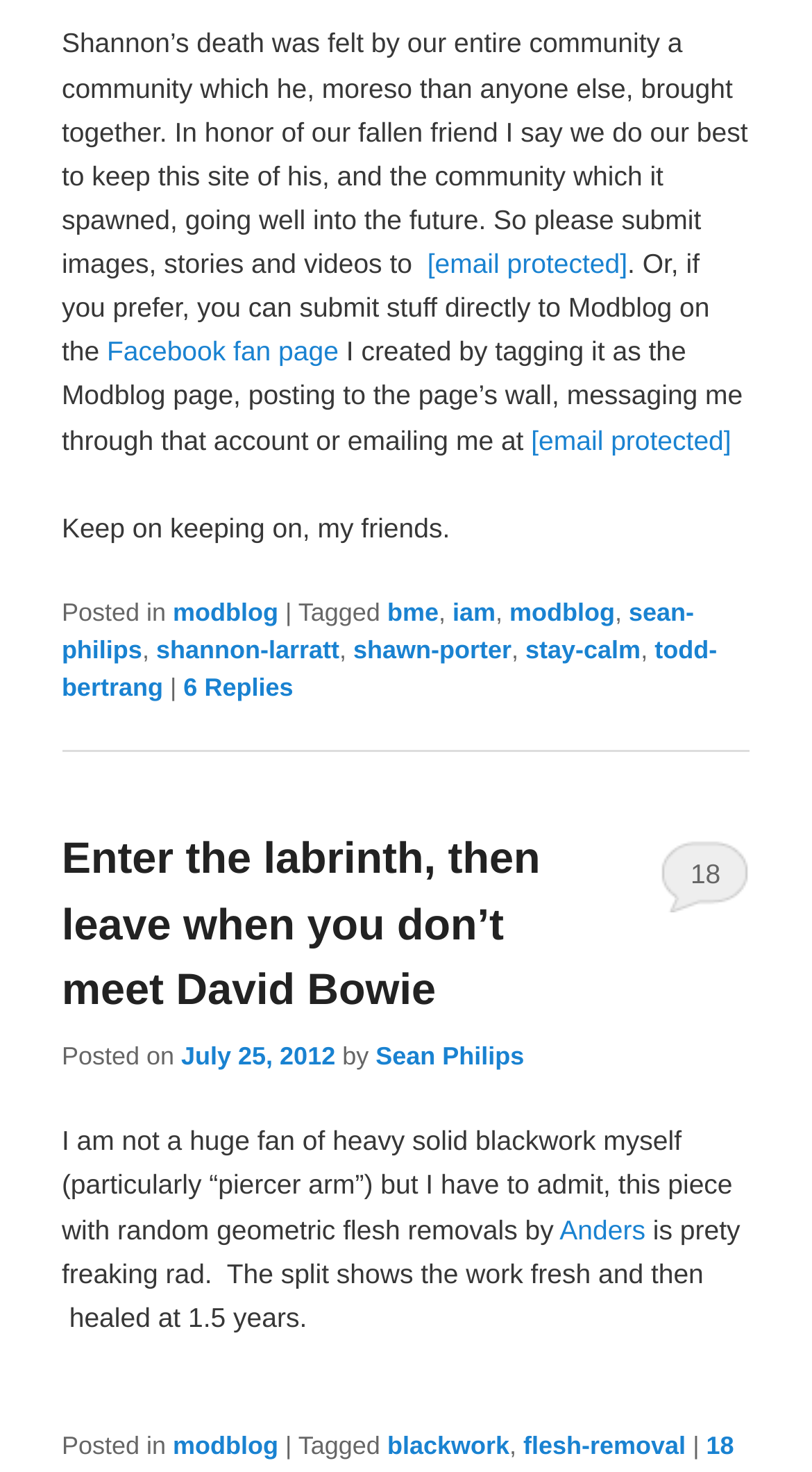Who is the author of the first post on the webpage?
Provide a detailed answer to the question, using the image to inform your response.

The first post on the webpage is attributed to Sean Philips, as indicated by the text 'Posted by Sean Philips'.